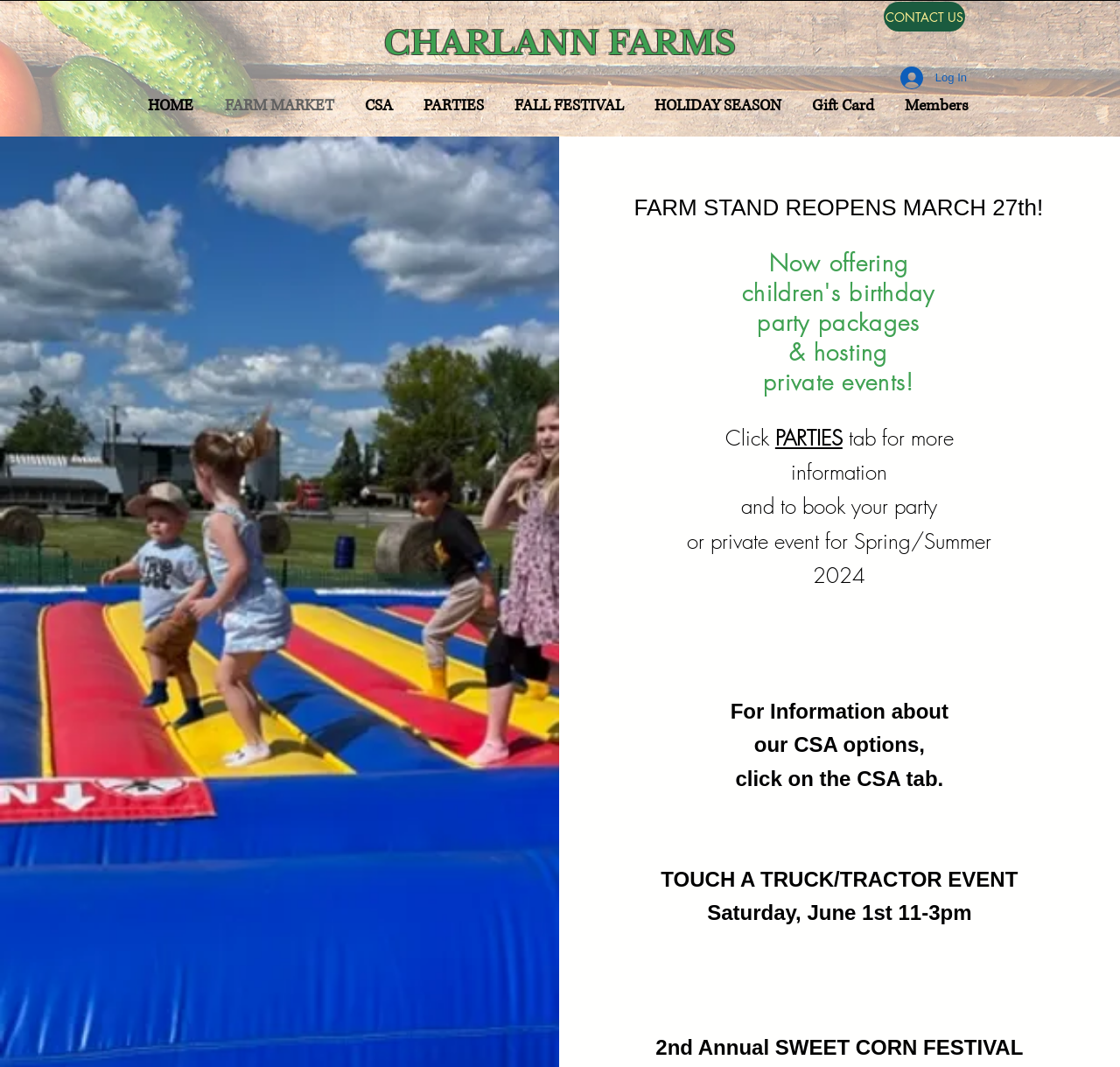Determine the bounding box coordinates of the region that needs to be clicked to achieve the task: "Explore the CSA options".

[0.673, 0.687, 0.826, 0.709]